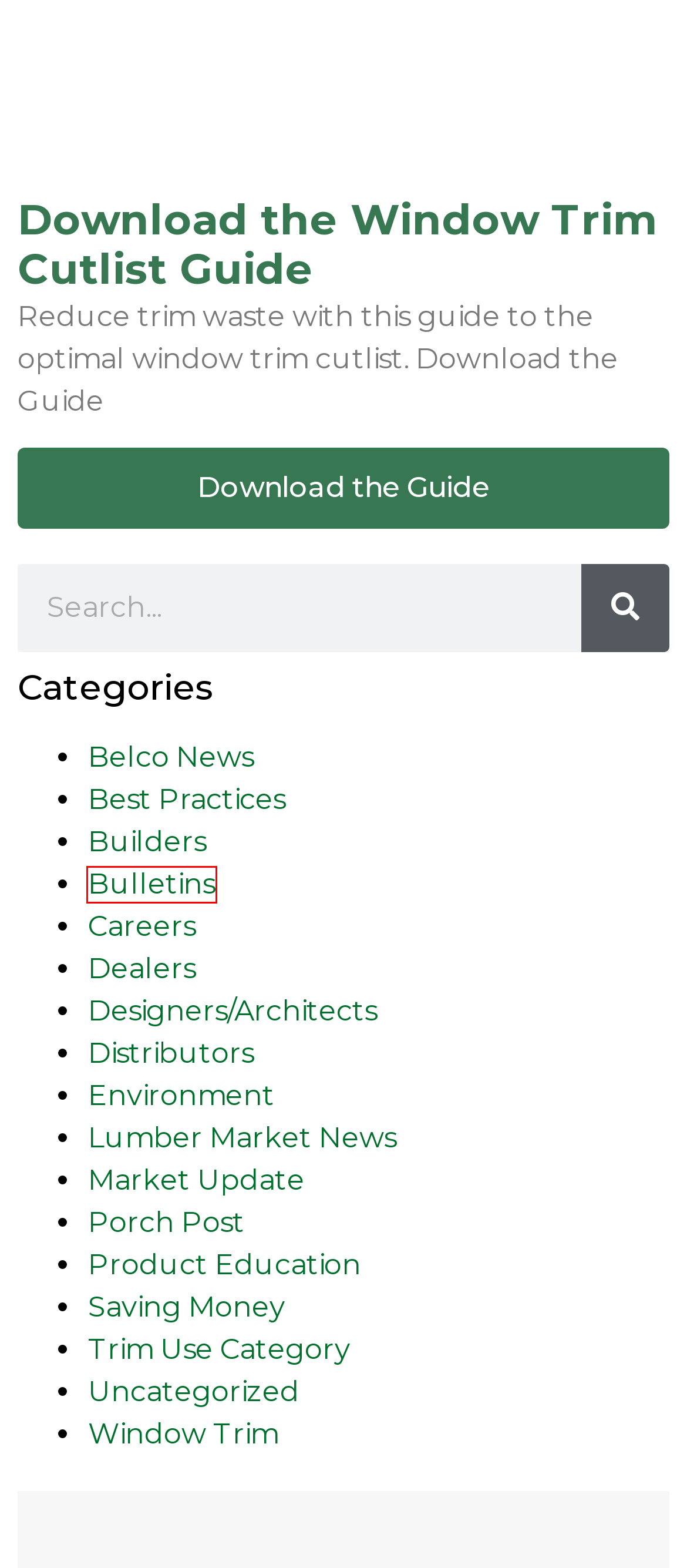Given a screenshot of a webpage with a red bounding box highlighting a UI element, determine which webpage description best matches the new webpage that appears after clicking the highlighted element. Here are the candidates:
A. Belco News Archives - Belco Forest Products
B. Preservative Treated Wood Trim & Posts | Belco Forest Products
C. Environment Archives - Belco Forest Products
D. Lumber Market News | U.S. Lumber Forecast, Insight & Challenges
E. Market Update Archives - Belco Forest Products
F. Builders Archives - Belco Forest Products
G. Bulletins Archives - Belco Forest Products
H. Porch Post Costs, Design Ideas, Installation Techniques & More!

G